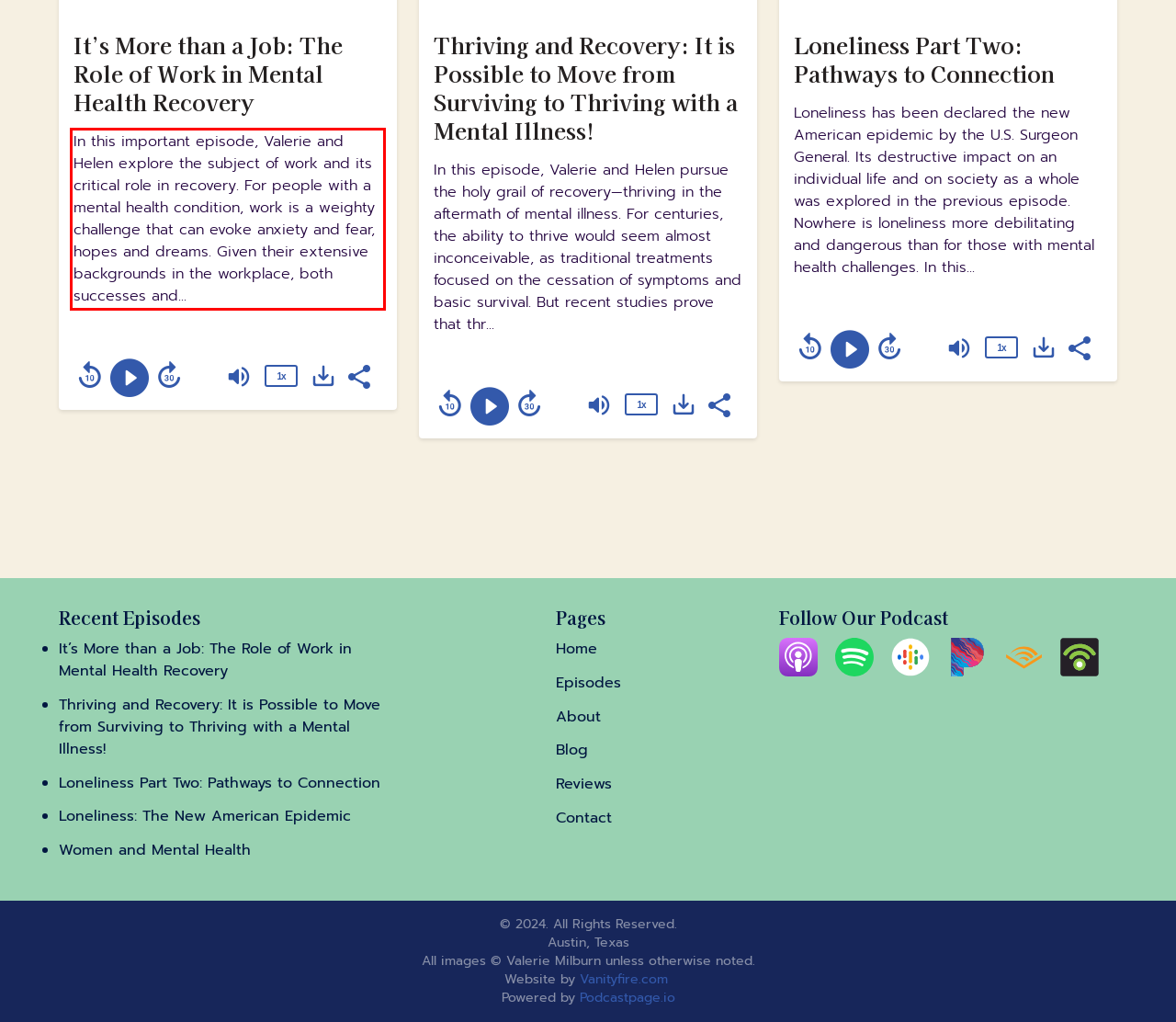Please analyze the provided webpage screenshot and perform OCR to extract the text content from the red rectangle bounding box.

In this important episode, Valerie and Helen explore the subject of work and its critical role in recovery. For people with a mental health condition, work is a weighty challenge that can evoke anxiety and fear, hopes and dreams. Given their extensive backgrounds in the workplace, both successes and...